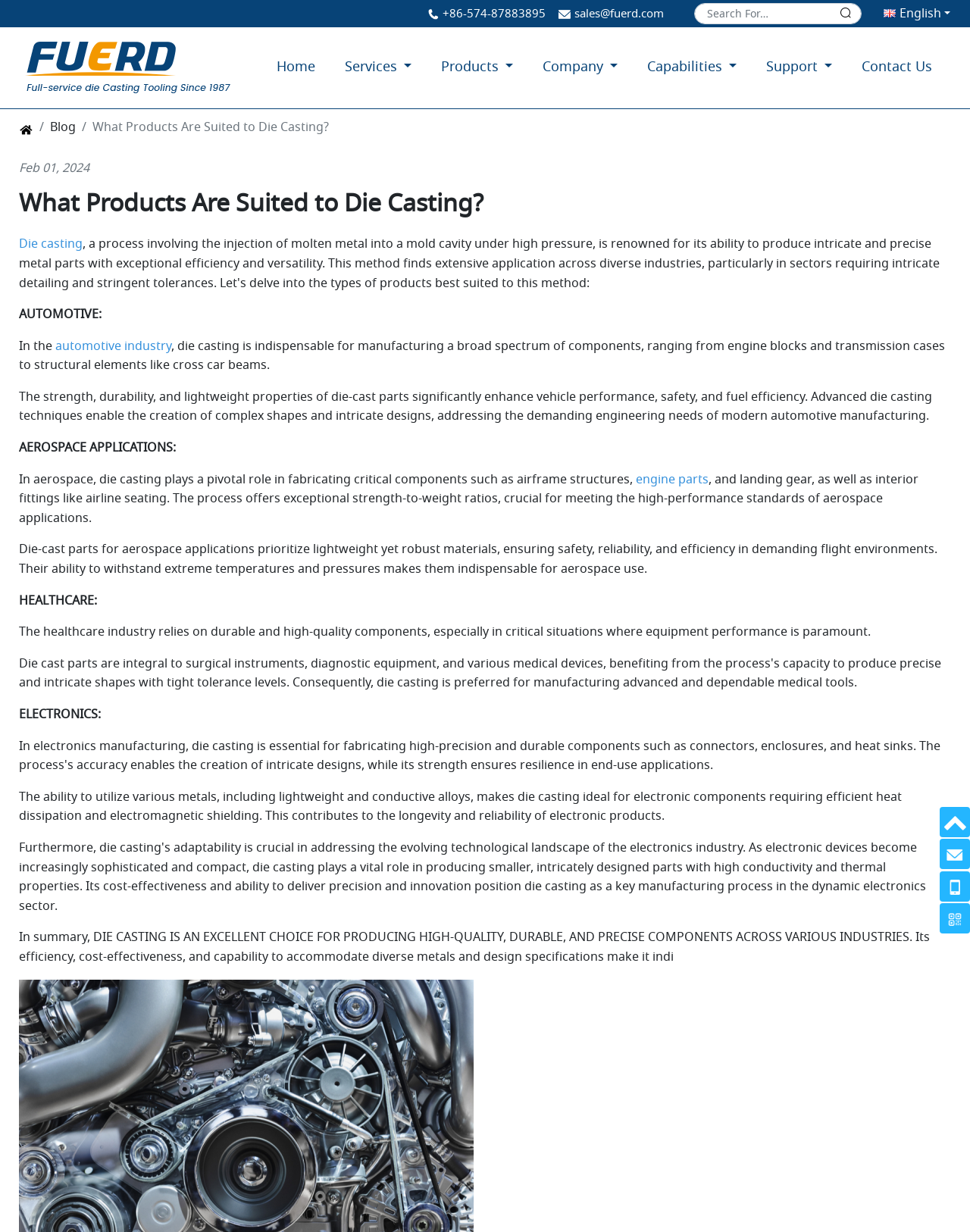Please identify the bounding box coordinates of the clickable region that I should interact with to perform the following instruction: "Search for products". The coordinates should be expressed as four float numbers between 0 and 1, i.e., [left, top, right, bottom].

None